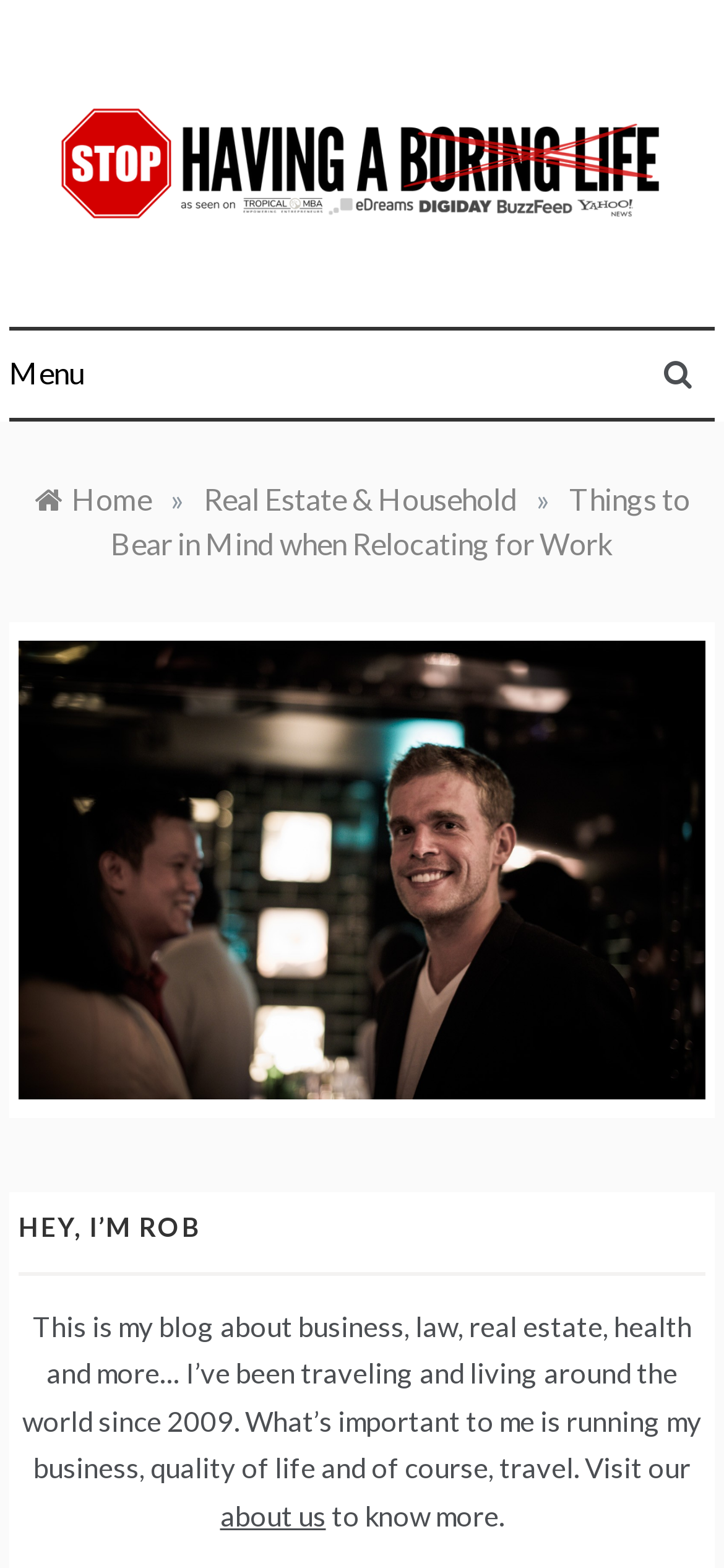Given the following UI element description: "Home", find the bounding box coordinates in the webpage screenshot.

[0.047, 0.307, 0.209, 0.329]